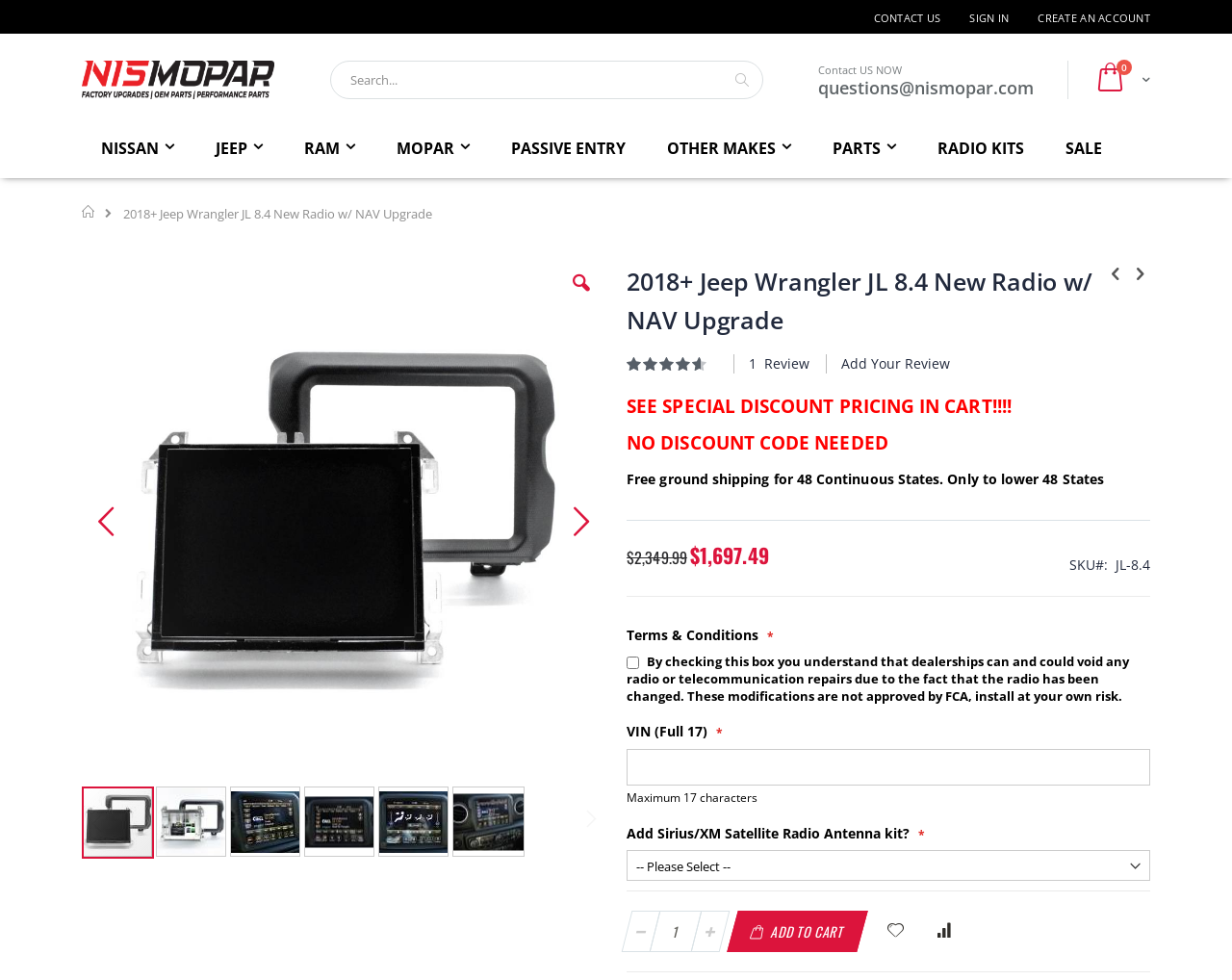Utilize the information from the image to answer the question in detail:
How many reviews are there for this product?

There is one review for this product, which is indicated by the link '1 Review' on the webpage.